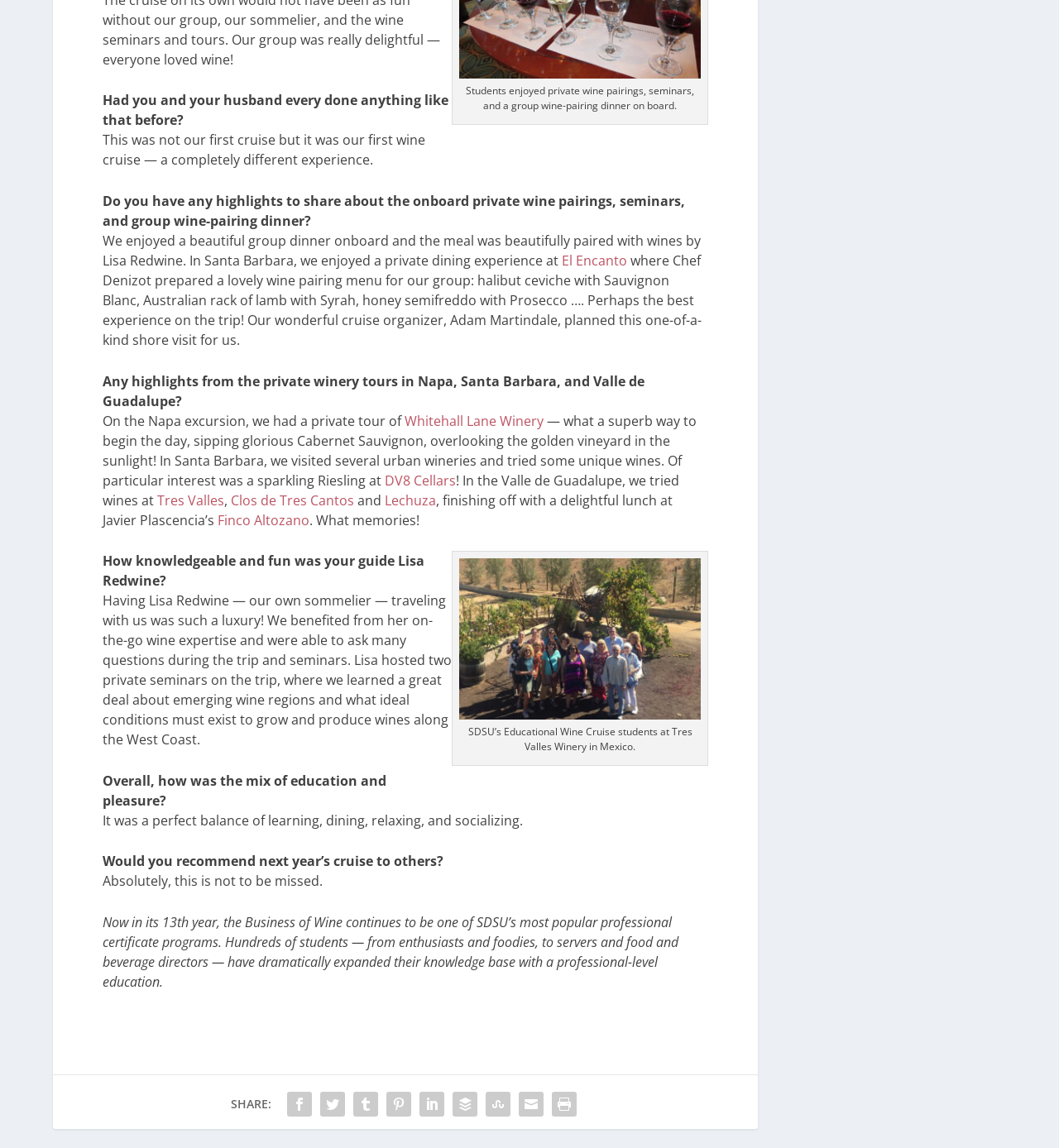Who was the guide for the wine cruise? Based on the screenshot, please respond with a single word or phrase.

Lisa Redwine